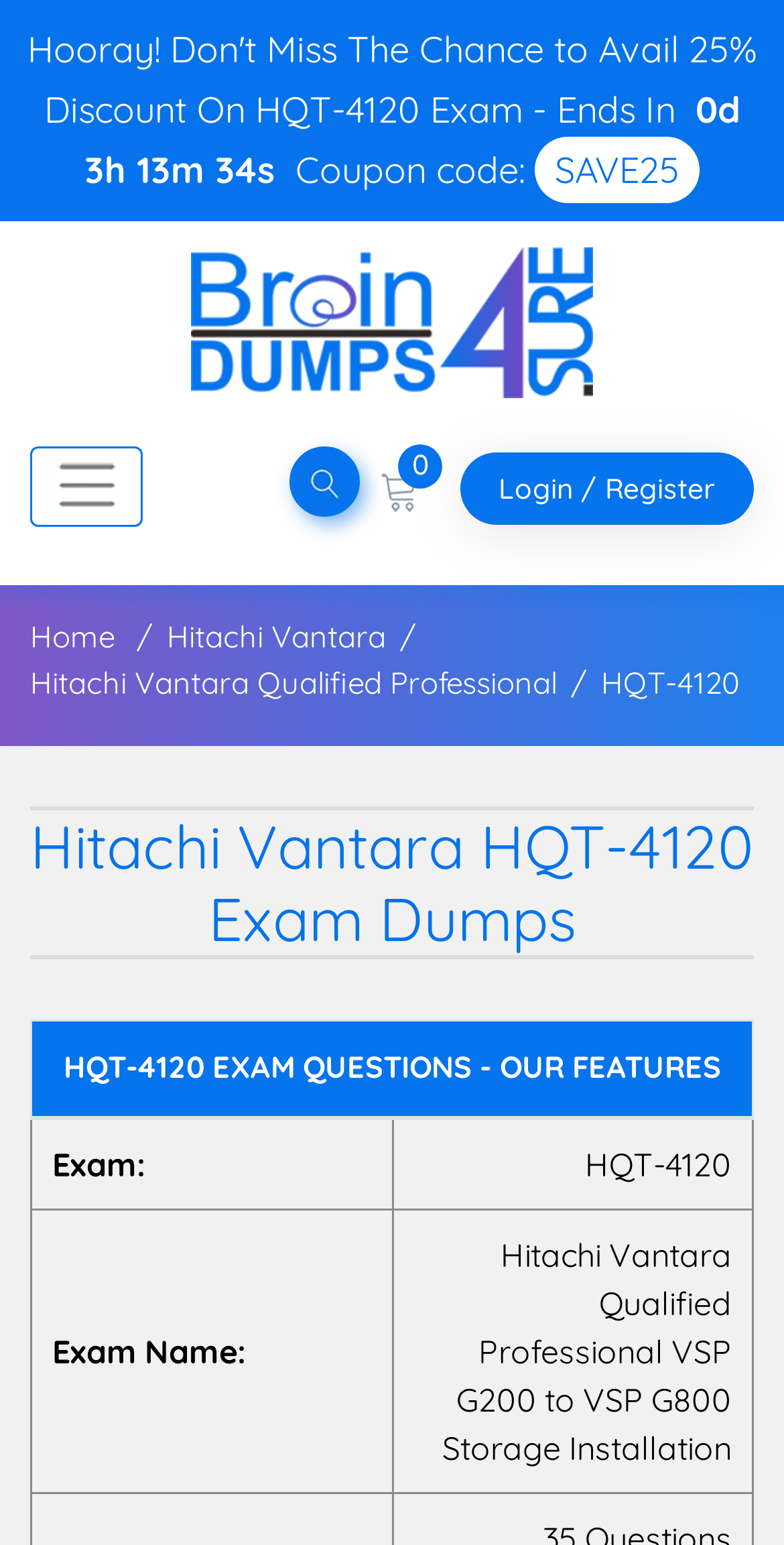What is the coupon code?
Based on the screenshot, give a detailed explanation to answer the question.

The coupon code can be found on the top right section of the webpage, next to the 'Coupon code:' label.